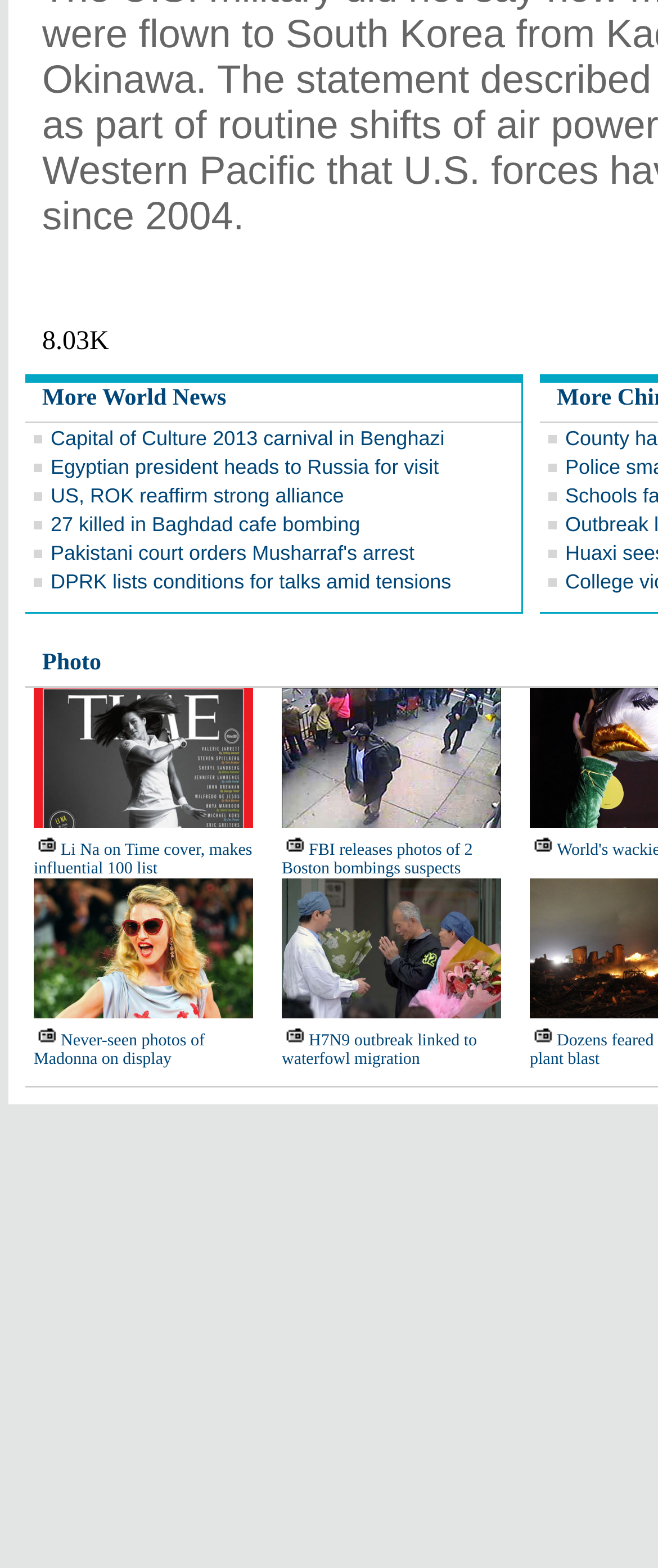Analyze the image and give a detailed response to the question:
How many images are on this page?

I counted the number of image elements on the page, and there are 9 of them.